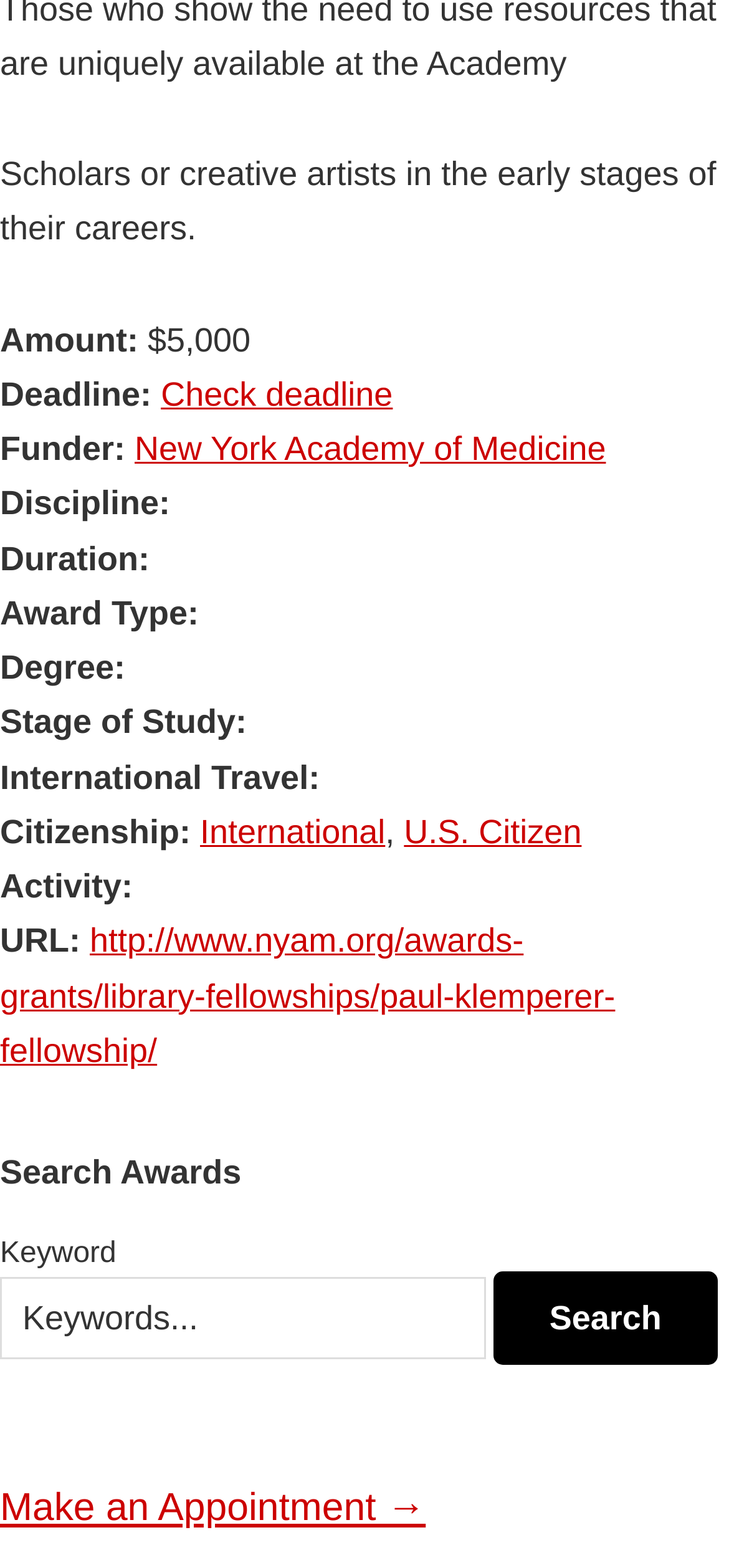What is the URL of the award?
Use the information from the screenshot to give a comprehensive response to the question.

The URL of the award is mentioned in the webpage as 'http://www.nyam.org/awards-grants/library-fellowships/paul-klemperer-fellowship/' which is a link located next to the 'URL:' label.